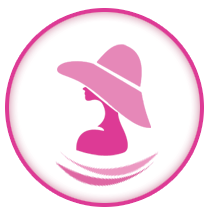Offer a detailed account of the various components present in the image.

The image features a stylish and modern logo that showcases a silhouette of a woman with a voluminous pink hat, emphasizing a fashionable and elegant aesthetic. The woman’s profile is depicted in a bold pink color, which exudes a sense of sophistication and femininity. Surrounding the figure, there are soft, swirling lines that add a sense of movement and grace, enhancing the overall appeal. This emblematic representation suggests a focus on fashion, beauty, and lifestyle, making it a fitting visual for a brand or platform dedicated to these themes.